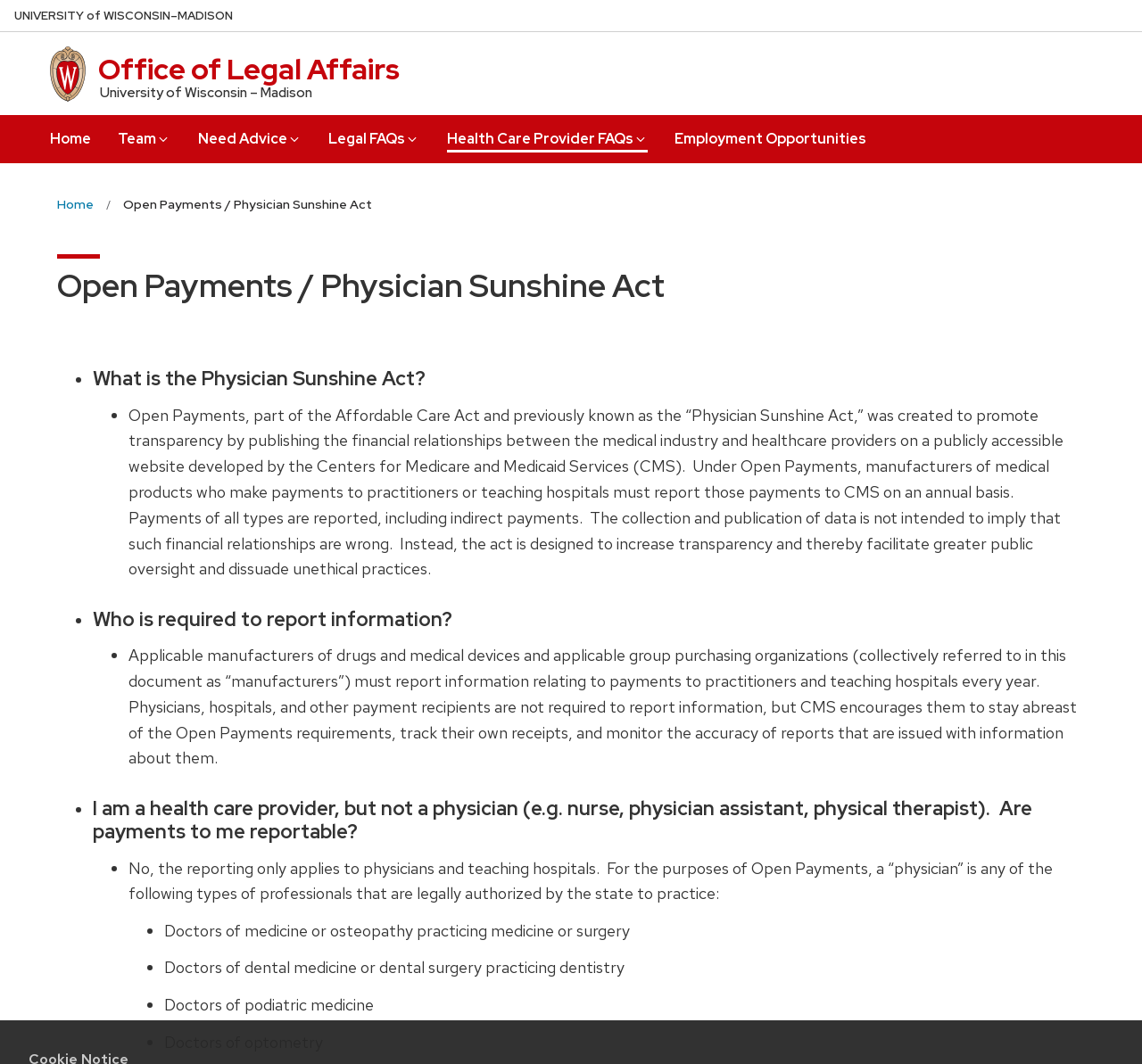Please provide a brief answer to the following inquiry using a single word or phrase:
Why was the Physician Sunshine Act created?

To increase transparency and dissuade unethical practices